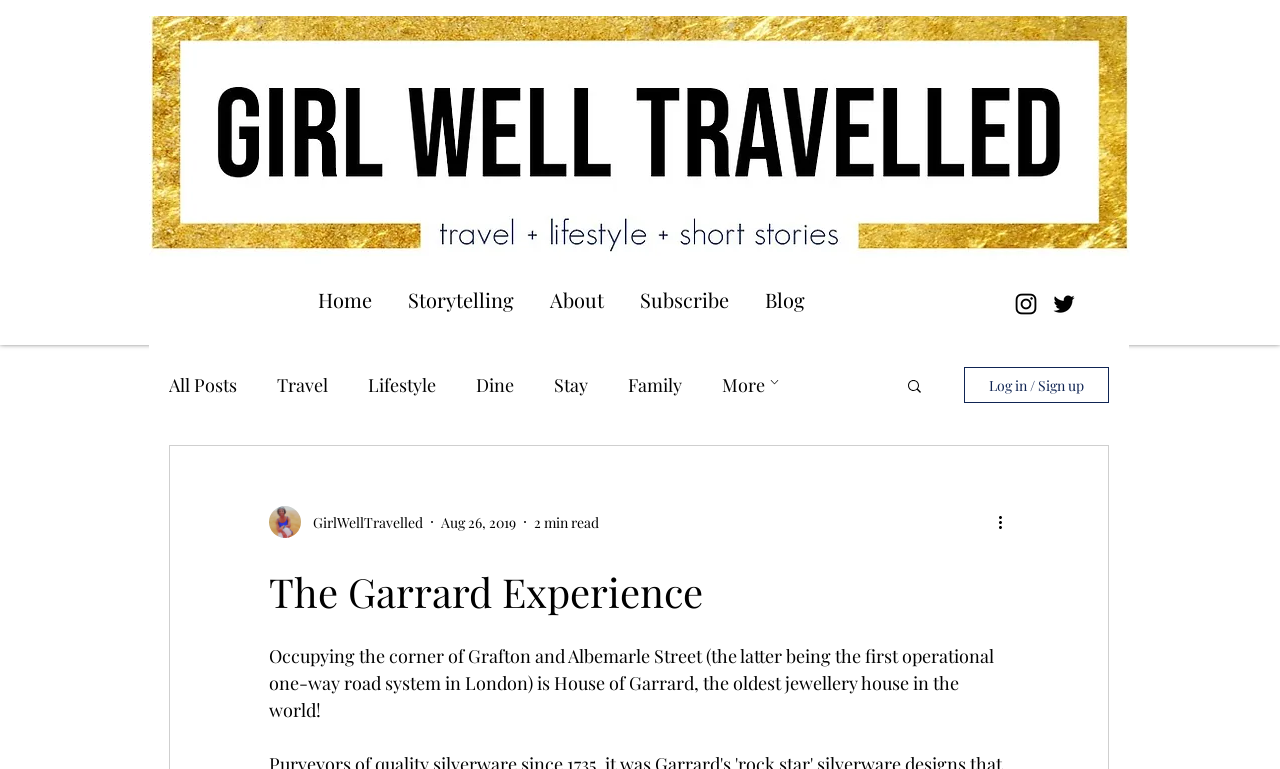How long does it take to read the blog post?
Look at the image and respond with a one-word or short phrase answer.

2 min